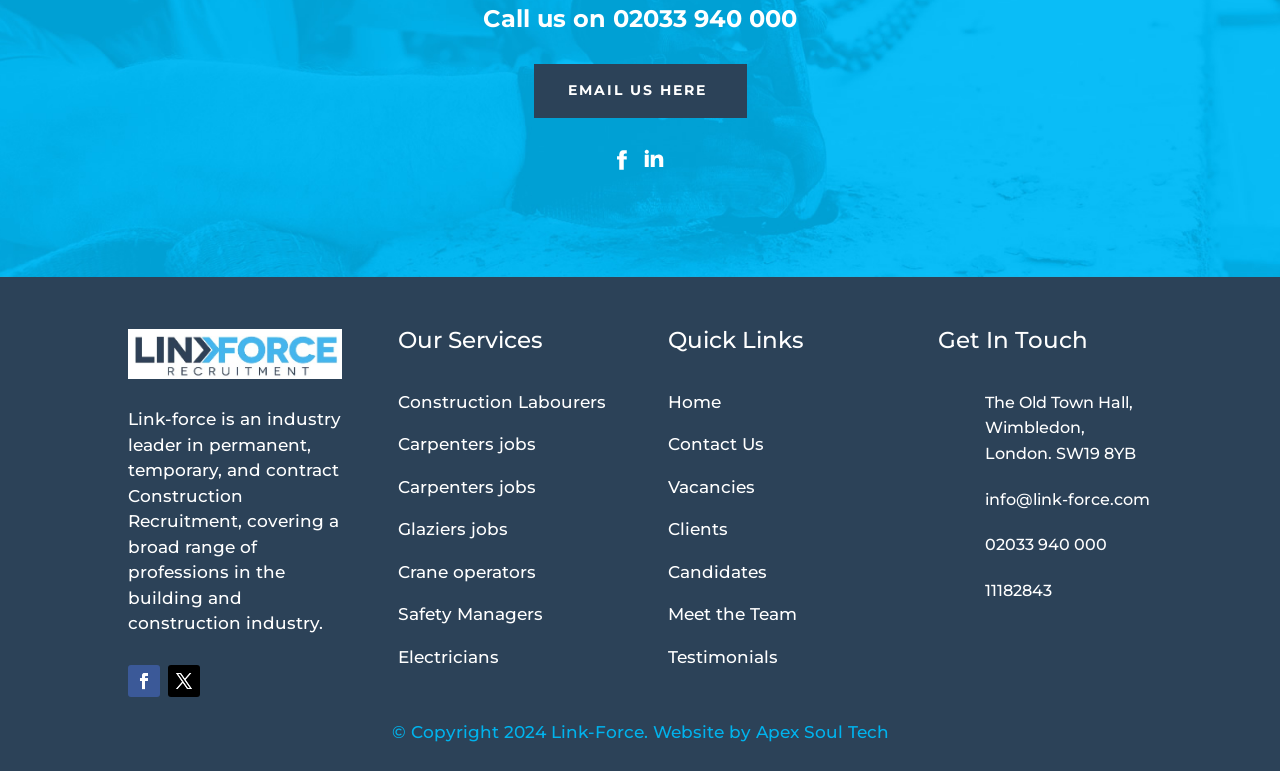What social media platforms does the company have?
Refer to the image and offer an in-depth and detailed answer to the question.

I found the social media platforms by looking at the link elements at the top of the page, which contain images with the names of the platforms.